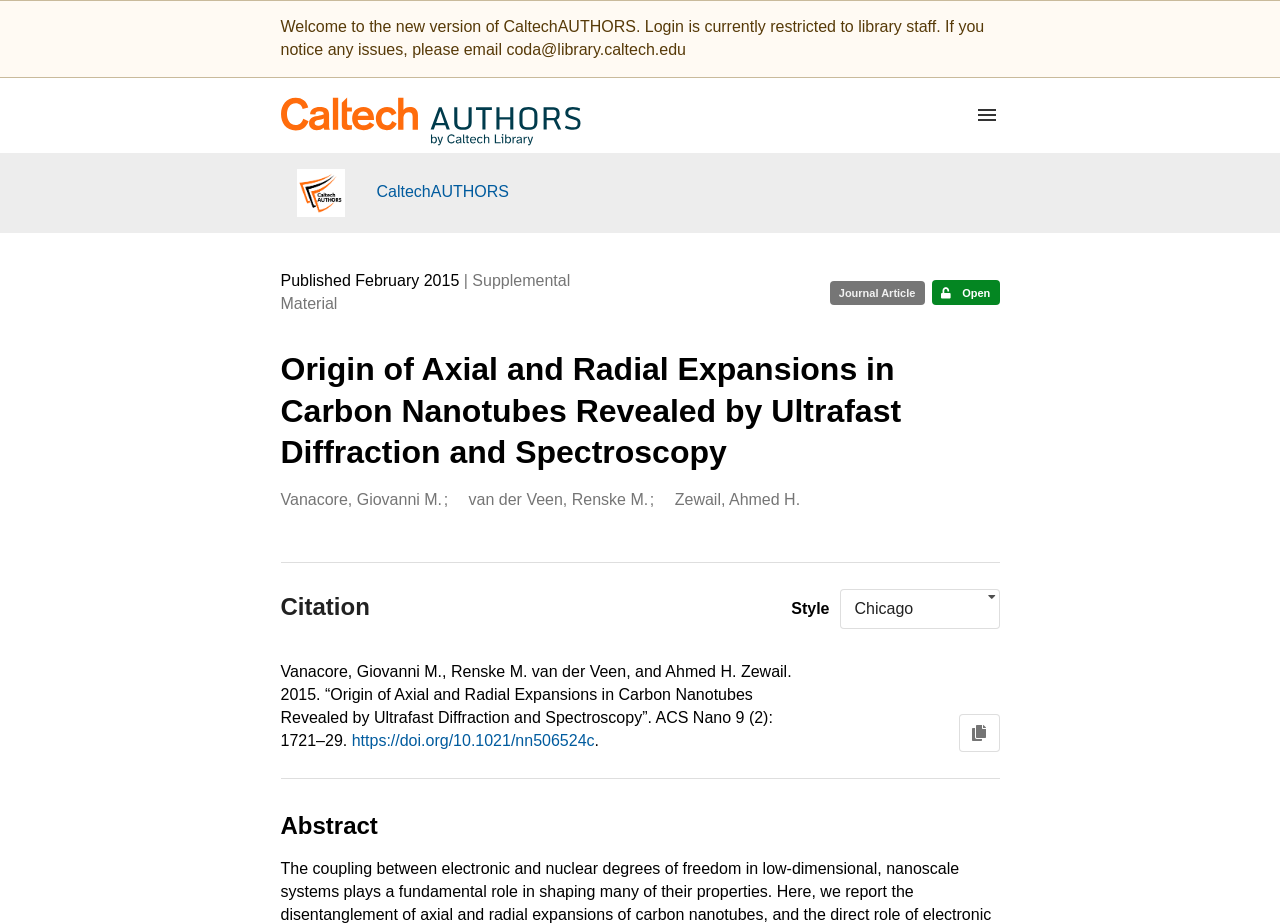Identify the main heading from the webpage and provide its text content.

Origin of Axial and Radial Expansions in Carbon Nanotubes Revealed by Ultrafast Diffraction and Spectroscopy